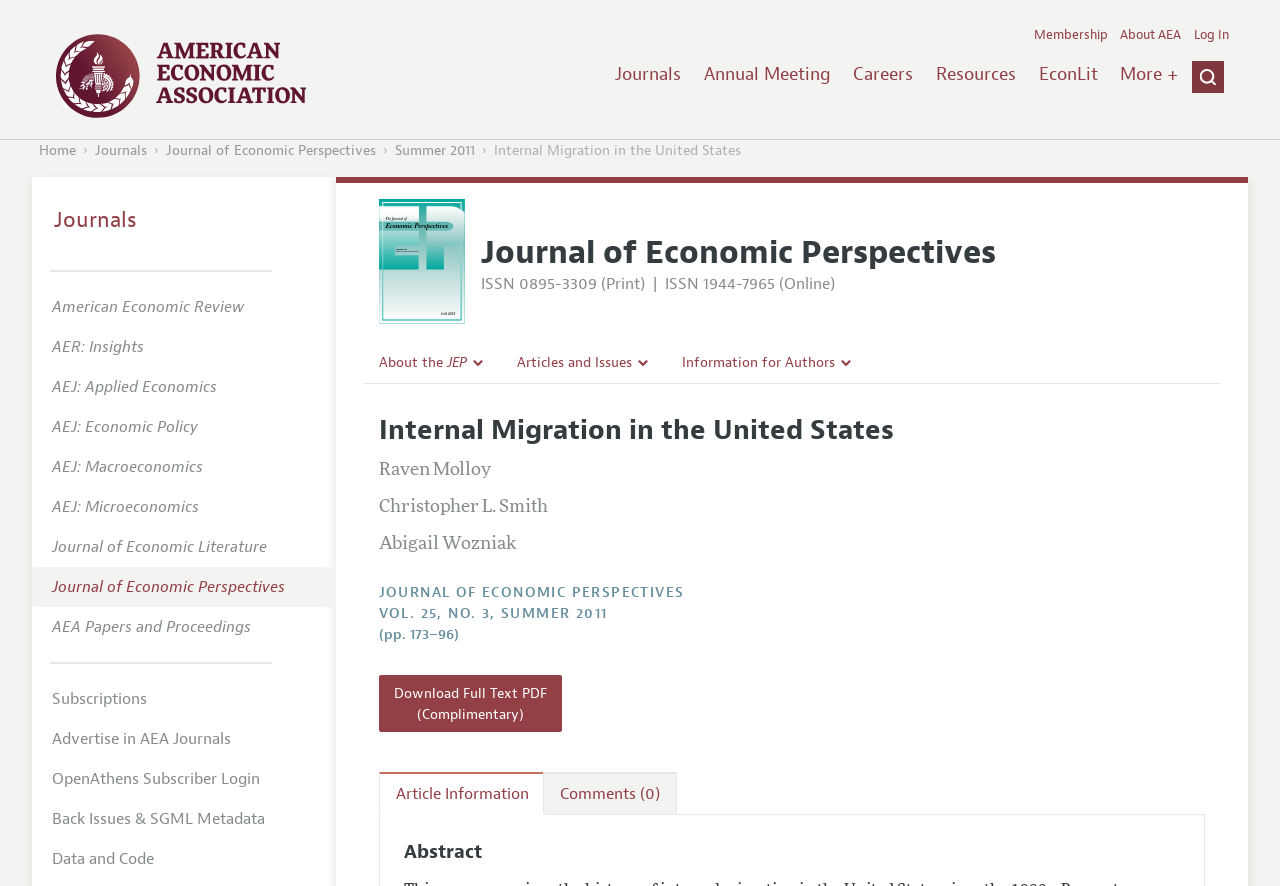Please specify the bounding box coordinates of the clickable region necessary for completing the following instruction: "Log in". The coordinates must consist of four float numbers between 0 and 1, i.e., [left, top, right, bottom].

[0.933, 0.03, 0.96, 0.048]